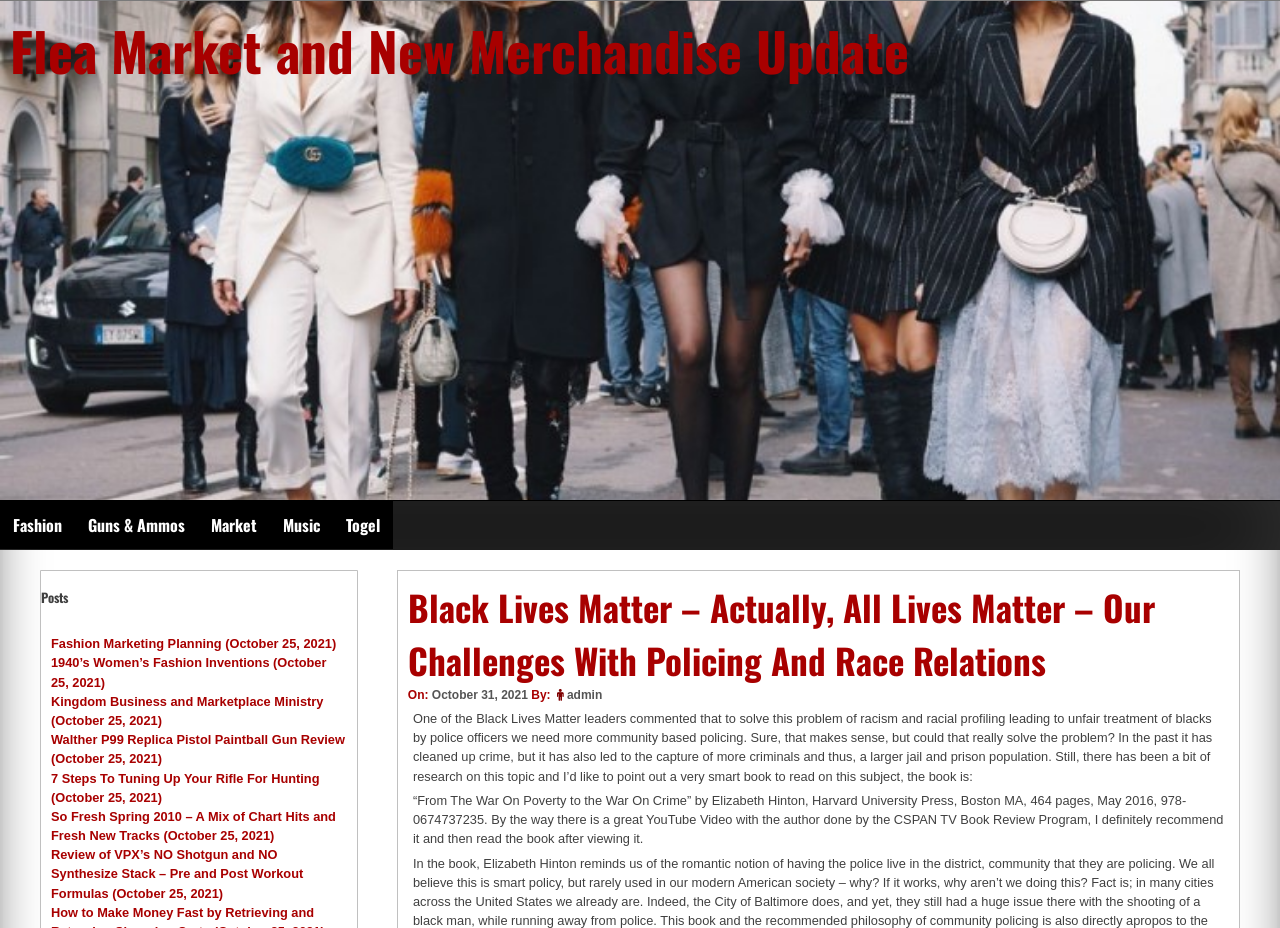Determine the bounding box coordinates of the clickable area required to perform the following instruction: "Read the article about Black Lives Matter". The coordinates should be represented as four float numbers between 0 and 1: [left, top, right, bottom].

[0.323, 0.766, 0.947, 0.844]